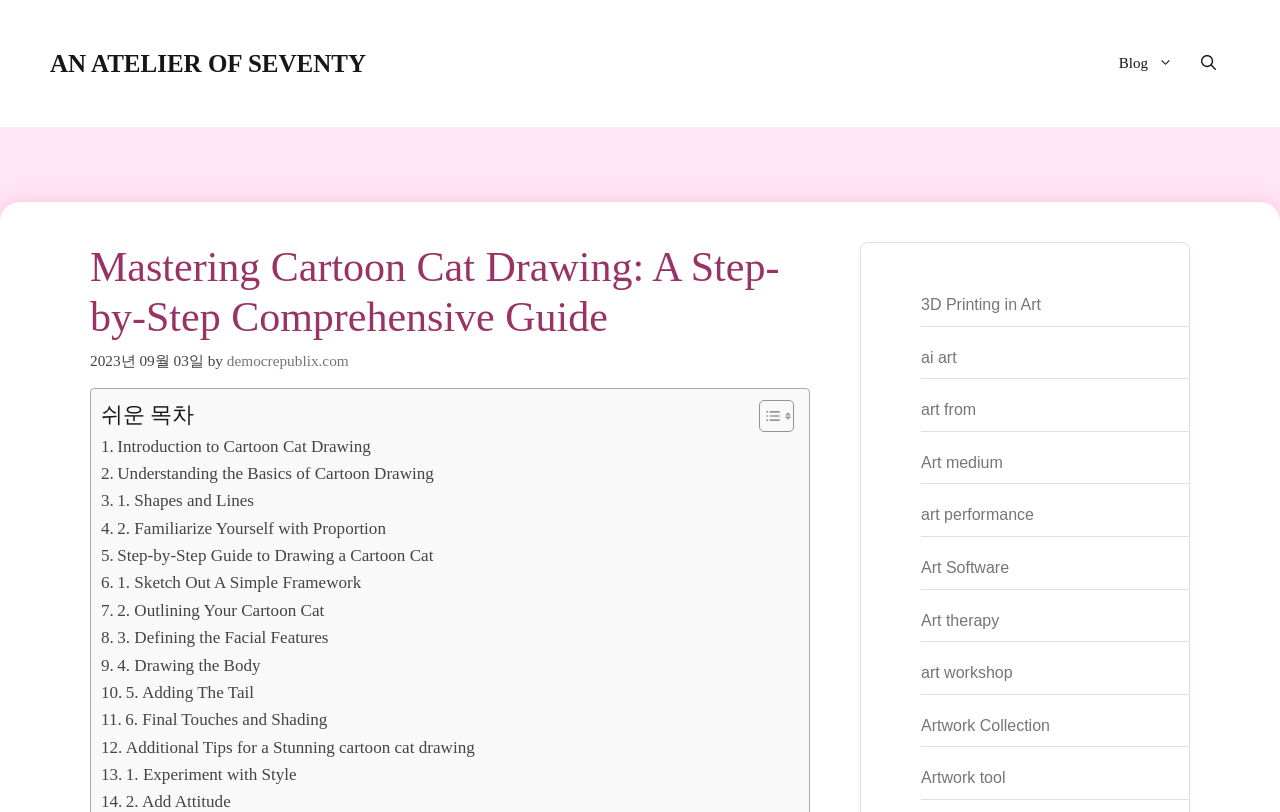What is the purpose of the toggle table of content button?
Examine the image and provide an in-depth answer to the question.

The toggle table of content button is located next to the '쉬운 목차' text, which means 'easy table of content' in Korean. Its purpose is to allow users to show or hide the table of content, making it easier to navigate the webpage.